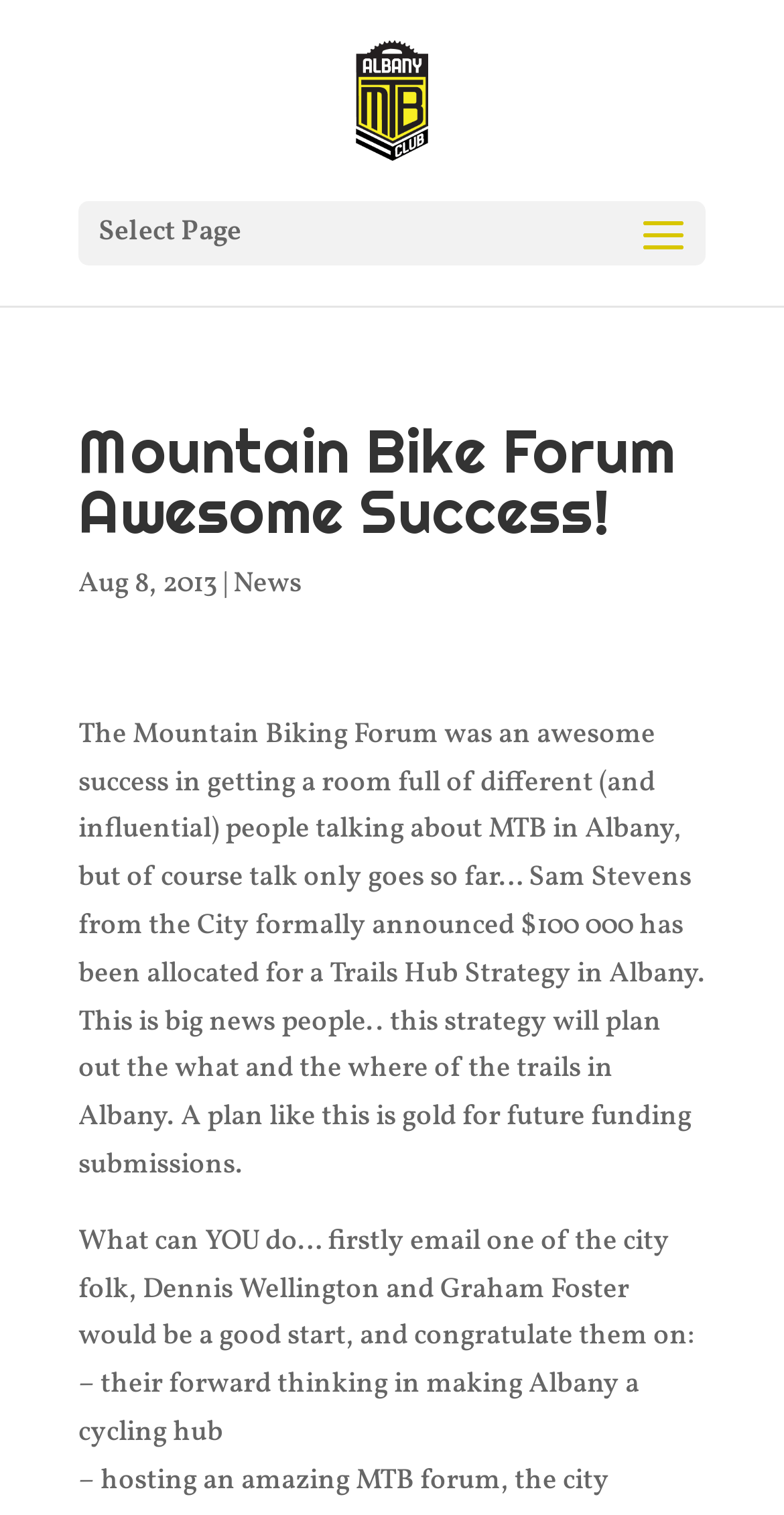Provide the bounding box coordinates of the HTML element this sentence describes: "magazine". The bounding box coordinates consist of four float numbers between 0 and 1, i.e., [left, top, right, bottom].

None